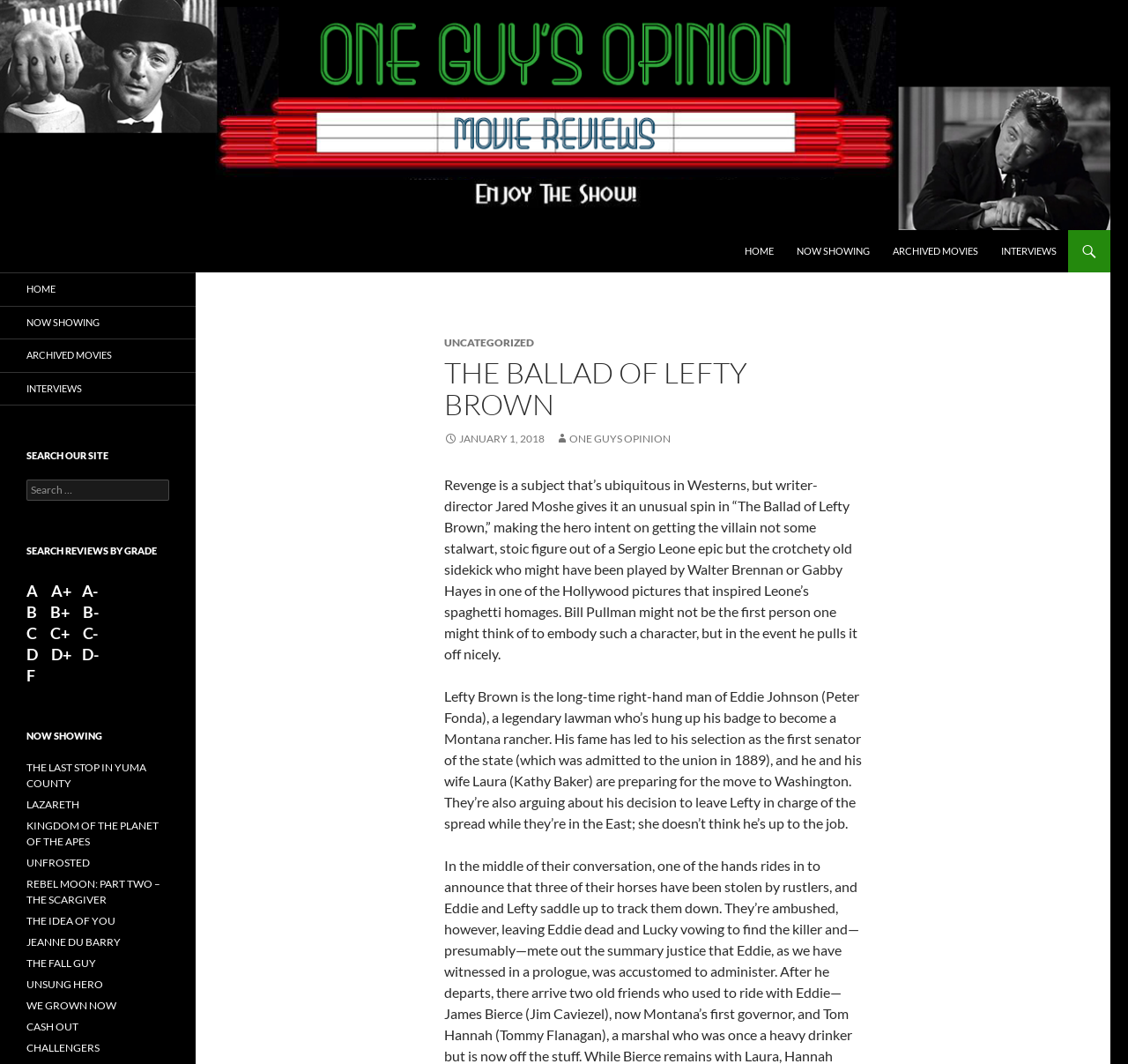What is the title of the movie being reviewed?
Please answer the question with as much detail as possible using the screenshot.

The title of the movie being reviewed can be found in the heading element, which is 'THE BALLAD OF LEFTY BROWN'. This is the main topic of the webpage, and the review is about this specific movie.